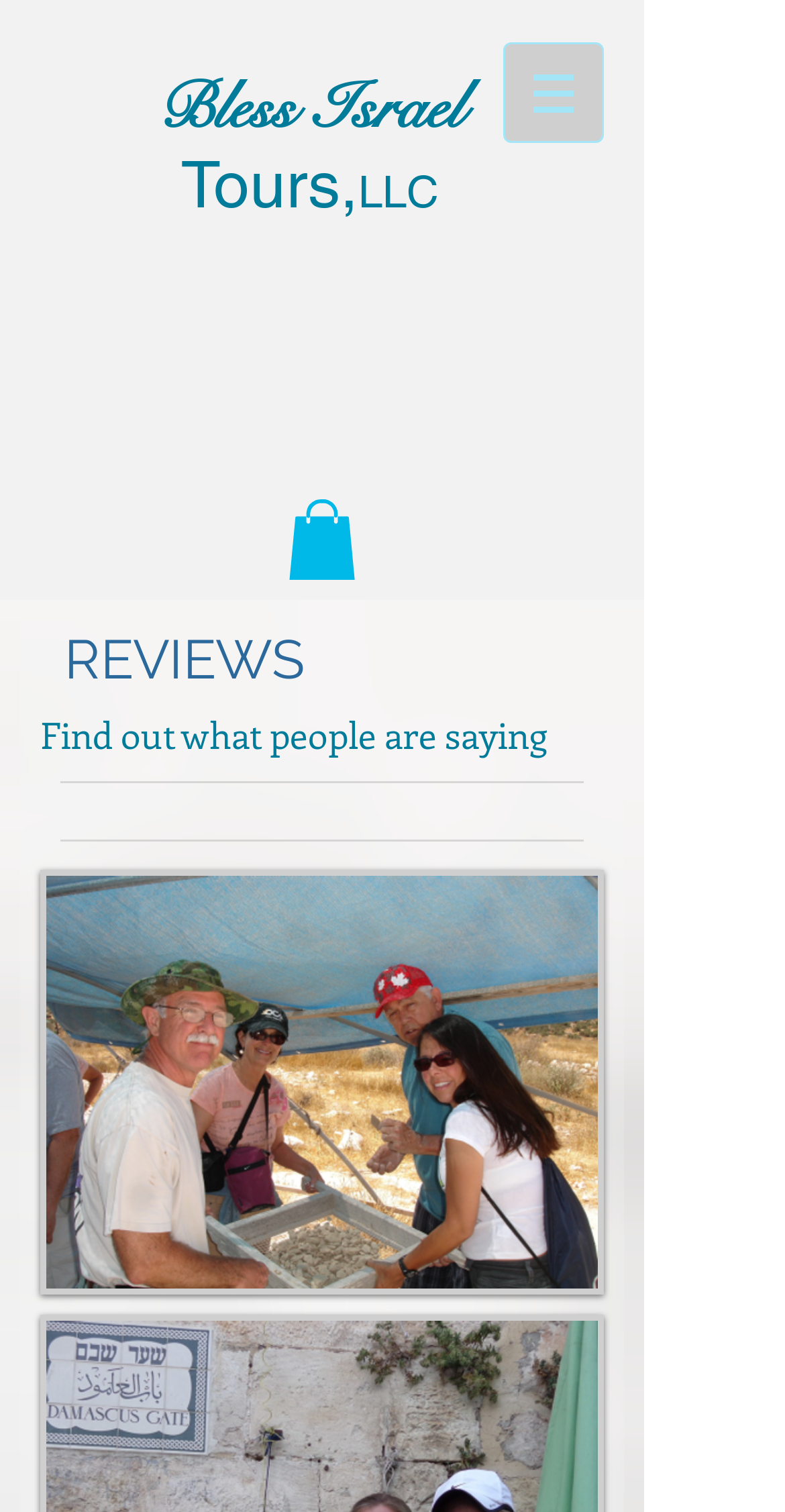What is the name of the company?
Please provide a full and detailed response to the question.

The name of the company can be found in the heading element at the top of the page, which is also a link. The text content of this element is 'Bless Israel Tours,LLC'.